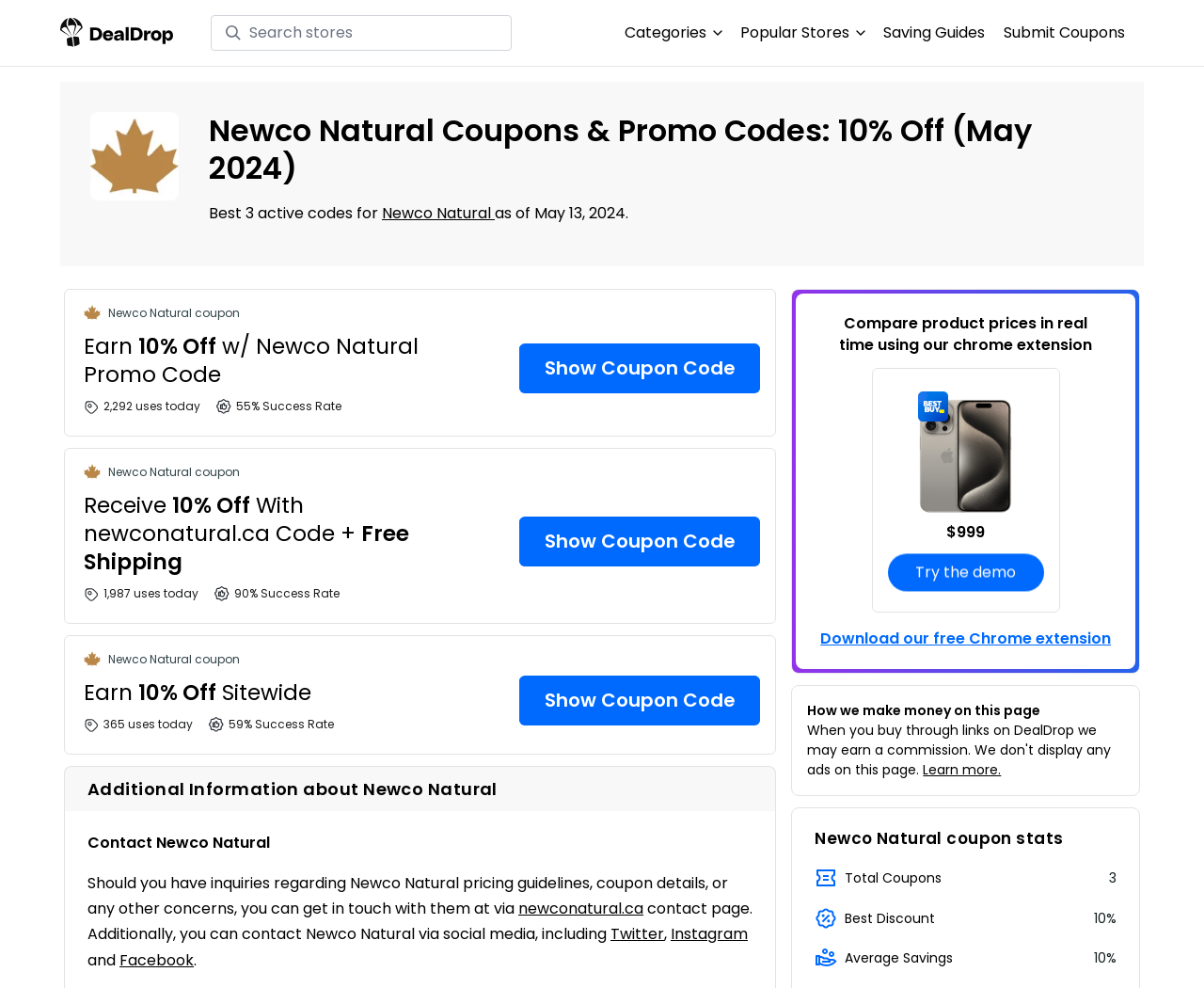Please identify the bounding box coordinates of the element I should click to complete this instruction: 'Search for stores'. The coordinates should be given as four float numbers between 0 and 1, like this: [left, top, right, bottom].

[0.175, 0.015, 0.425, 0.051]